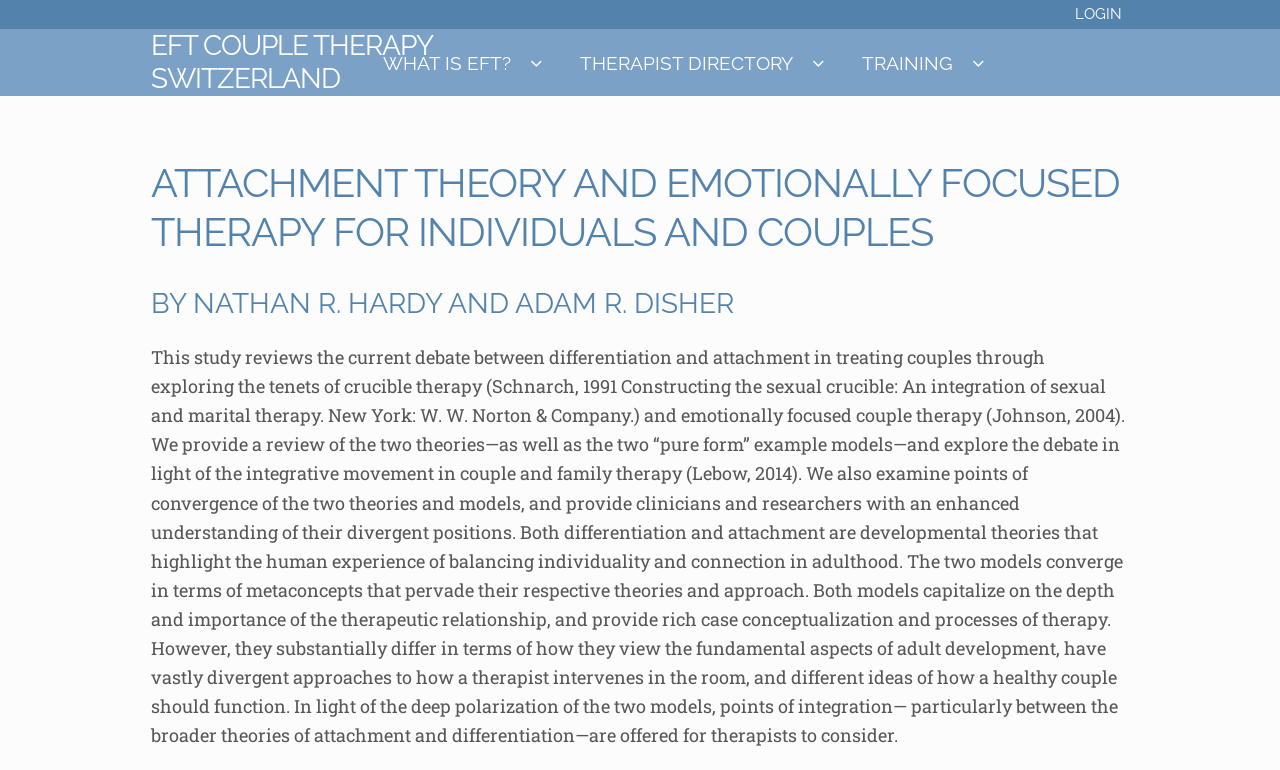Refer to the screenshot and give an in-depth answer to this question: What is the main topic of the study?

The study reviews the current debate between differentiation and attachment in treating couples through exploring the tenets of crucible therapy and emotionally focused couple therapy, as indicated by the StaticText element.